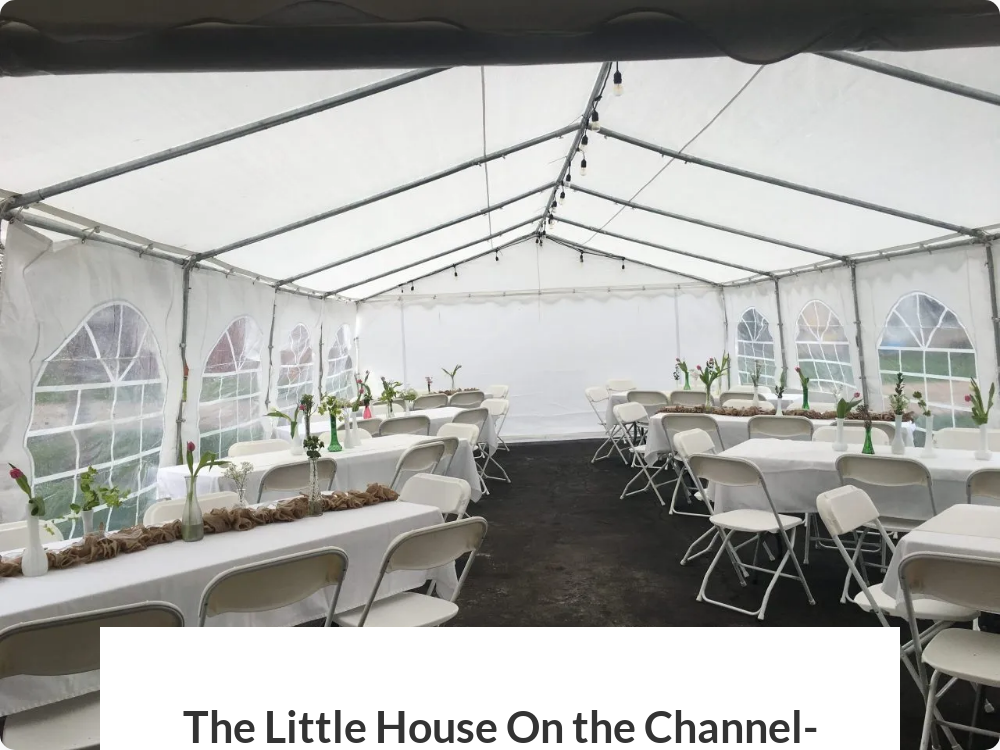Explain what is happening in the image with as much detail as possible.

The image depicts an elegantly arranged party tent, showcasing a spacious interior designed for a gathering. The tent features white walls and translucent sides, allowing natural light to filter in through the windows. Inside, several tables are neatly set with white tablecloths, complemented by charming vases containing fresh flowers, adding a touch of nature to the decor. Rows of white folding chairs surround the tables, providing ample seating for guests. The atmosphere appears inviting and festive, perfect for gathering and celebration, as indicated by the context of "The Little House On the Channel-Engagement Party Completed."